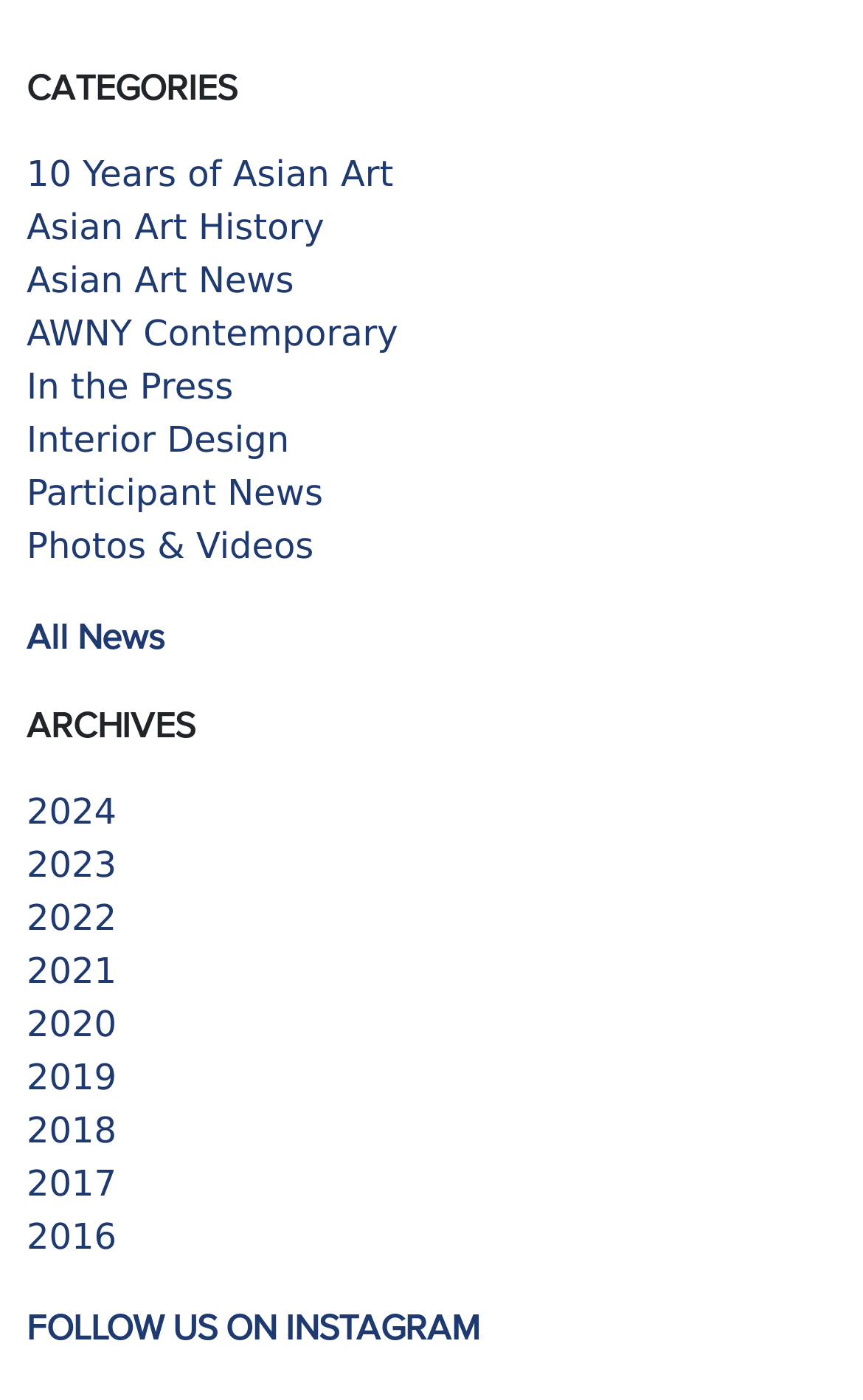Please examine the image and answer the question with a detailed explanation:
How many links are in the categories section?

The categories section contains 9 links, which are '10 Years of Asian Art', 'Asian Art History', 'Asian Art News', 'AWNY Contemporary', 'In the Press', 'Interior Design', 'Participant News', 'Photos & Videos', and 'All News'. These links are located at the top of the webpage with bounding boxes ranging from [0.031, 0.109, 0.456, 0.139] to [0.031, 0.439, 0.19, 0.468].